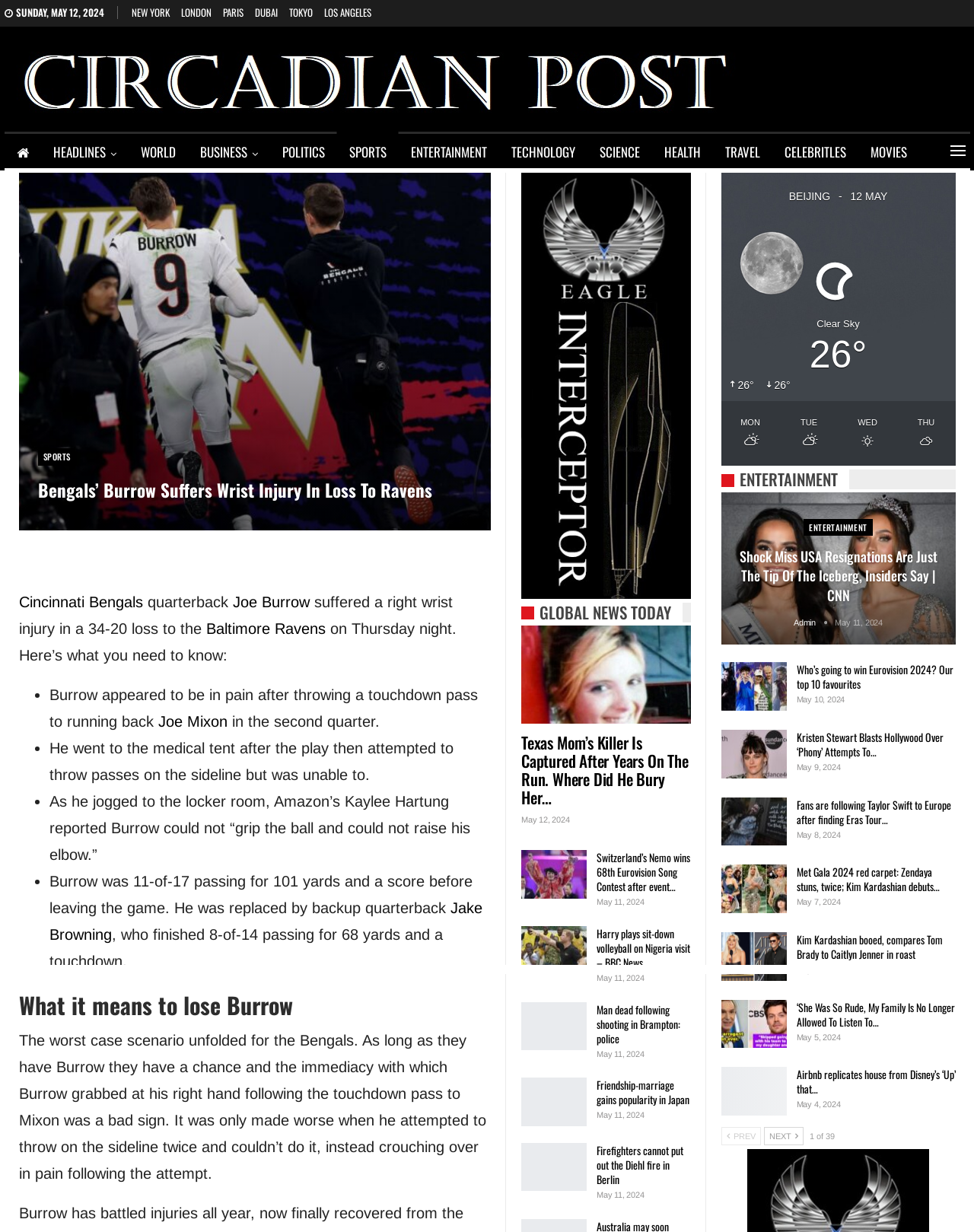Provide an in-depth description of the elements and layout of the webpage.

This webpage appears to be a news article from Circadianpost, with the title "Bengals' Burrow suffers wrist injury in loss to Ravens". At the top of the page, there is a horizontal menu bar with links to different cities around the world, including New York, London, Paris, and Tokyo. Below this, there is a table with a logo and a link to the Circadianpost website.

The main content of the page is divided into two sections. The first section is a news article about Cincinnati Bengals quarterback Joe Burrow, who suffered a right wrist injury in a game against the Baltimore Ravens. The article includes several paragraphs of text, with bullet points summarizing the key points of the story. There are also links to related articles and a heading that reads "What it means to lose Burrow".

The second section of the page appears to be a sidebar or widget with a series of links to other news articles, including stories about a Texas mom's killer being captured, the Eurovision Song Contest, and a shooting in Brampton. Each of these links includes a brief summary of the article and a timestamp indicating when it was published.

There are also several images on the page, including a logo for Circadianpost and a banner ad with the text "160x600". Additionally, there is a weather widget in the bottom right corner of the page, which displays the current temperature and weather conditions in Beijing.